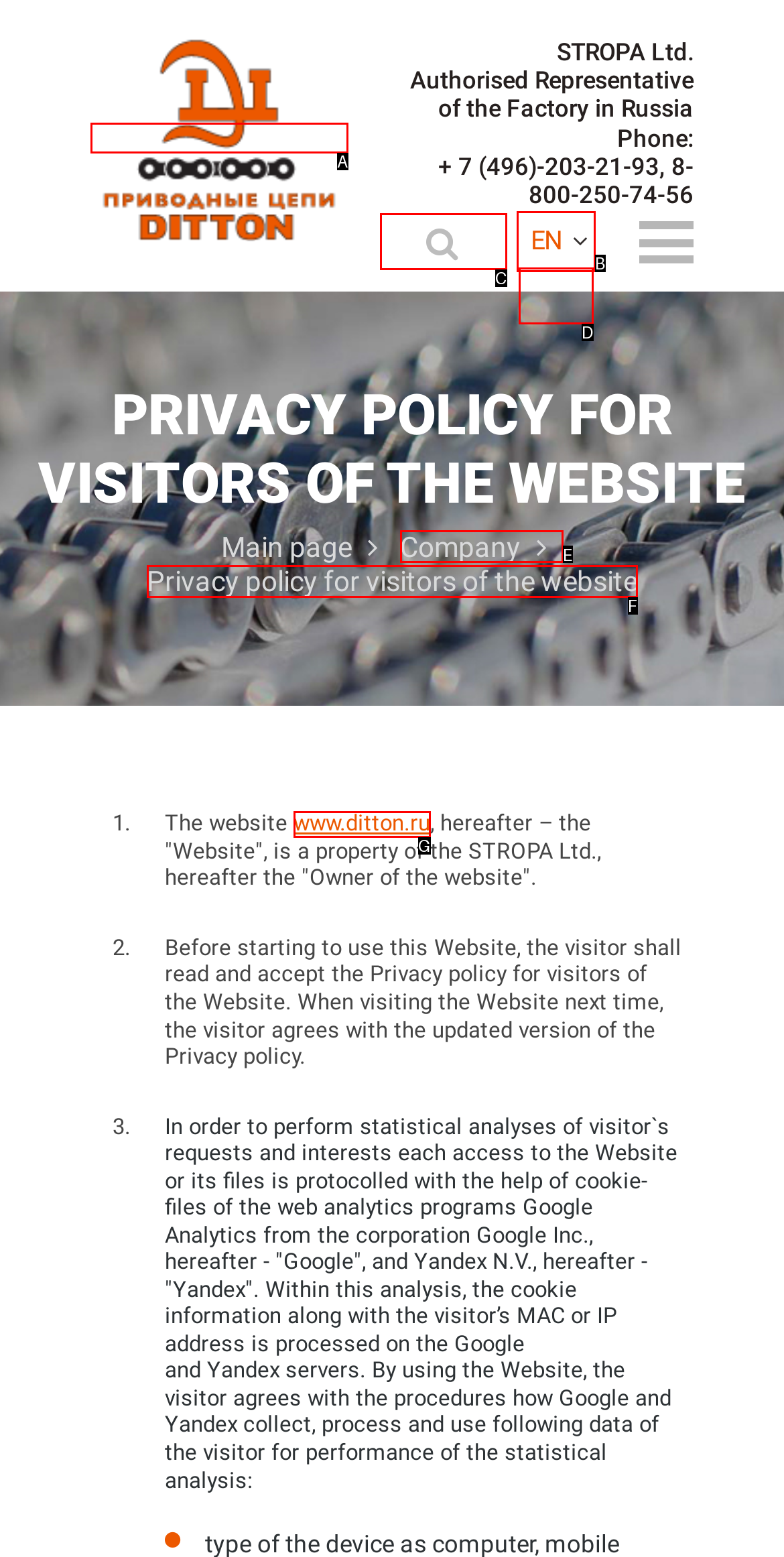Match the description: www.ditton.ru to one of the options shown. Reply with the letter of the best match.

G